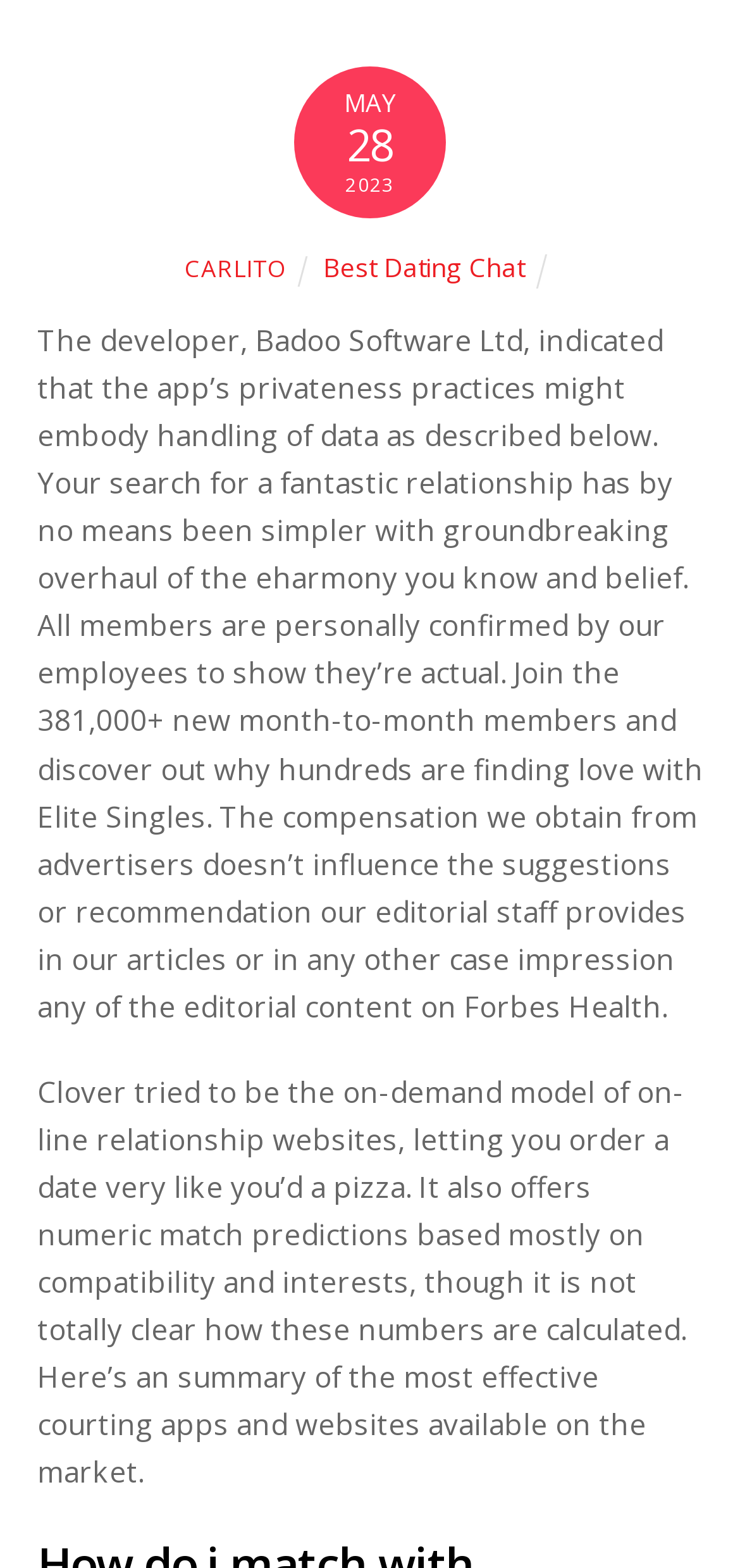What is the date mentioned on the webpage?
Using the visual information, reply with a single word or short phrase.

MAY 28, 2023